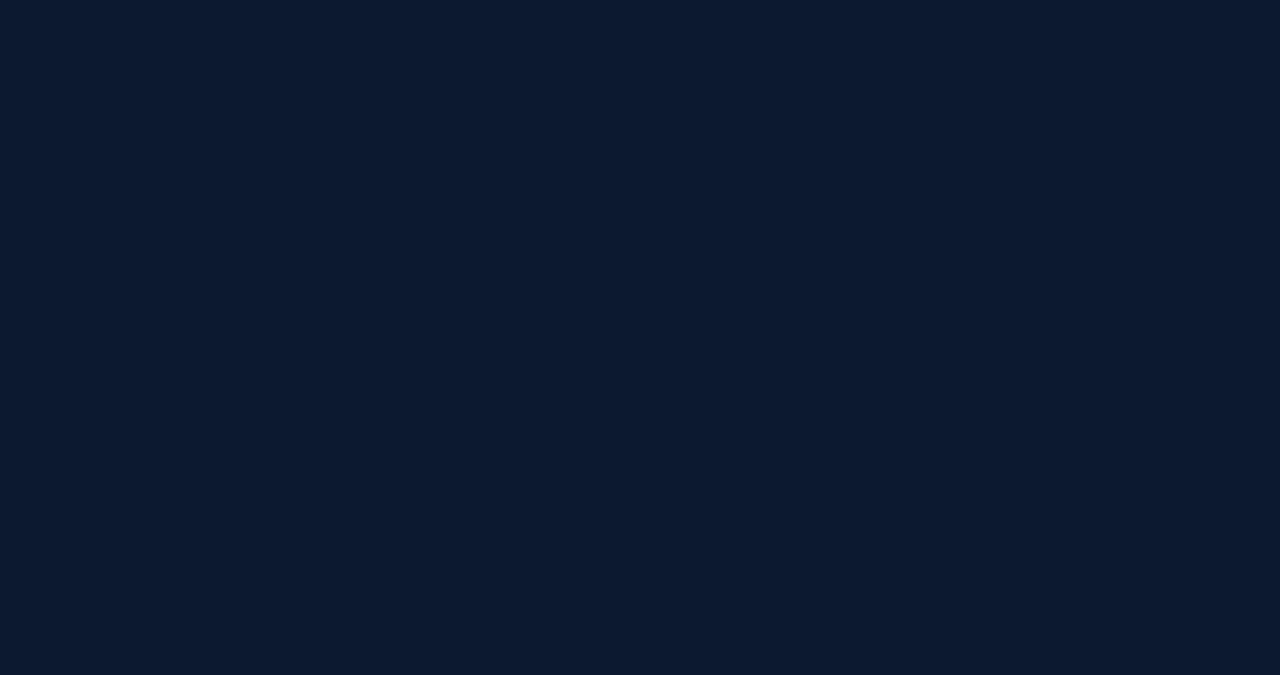Pinpoint the bounding box coordinates of the clickable element to carry out the following instruction: "Explore the world of online gaming."

[0.632, 0.192, 0.803, 0.303]